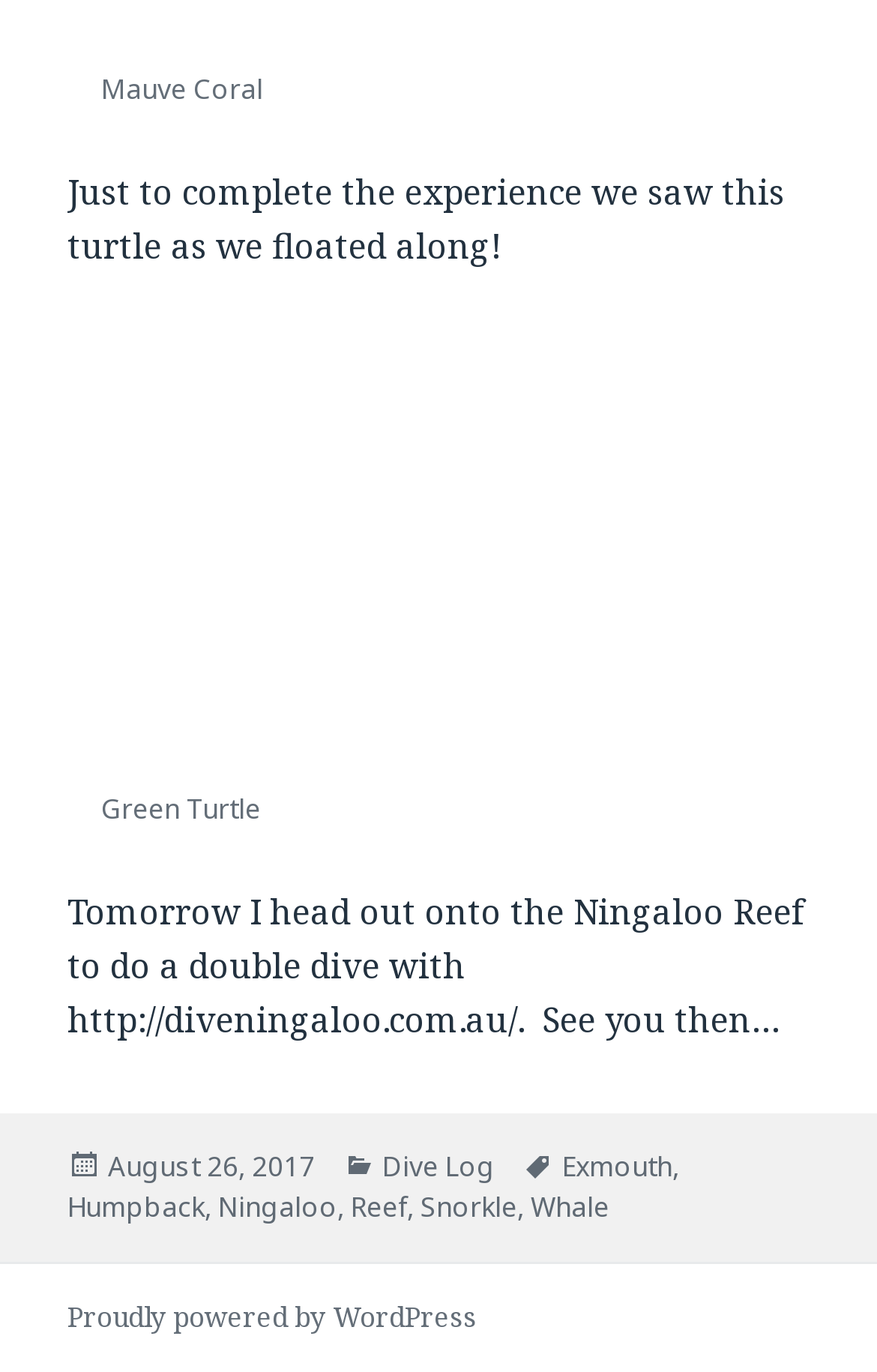What is the date of the blog post? Please answer the question using a single word or phrase based on the image.

August 26, 2017